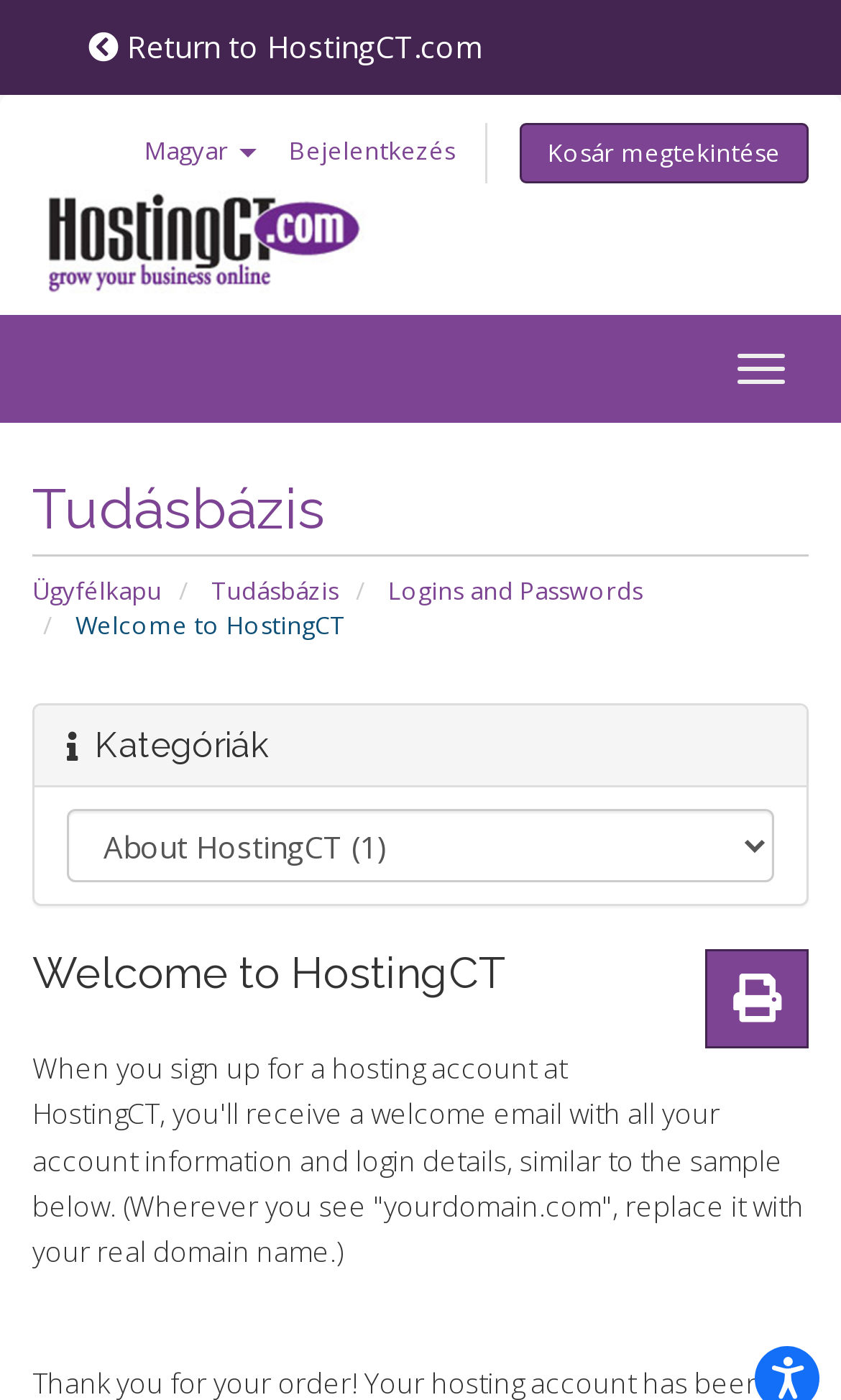What is the topic of the main content on this webpage?
Please give a detailed and elaborate answer to the question.

The main content of the webpage is located in the middle section and appears to be discussing the welcome email and account information that users receive when they sign up for a hosting account at HostingCT.